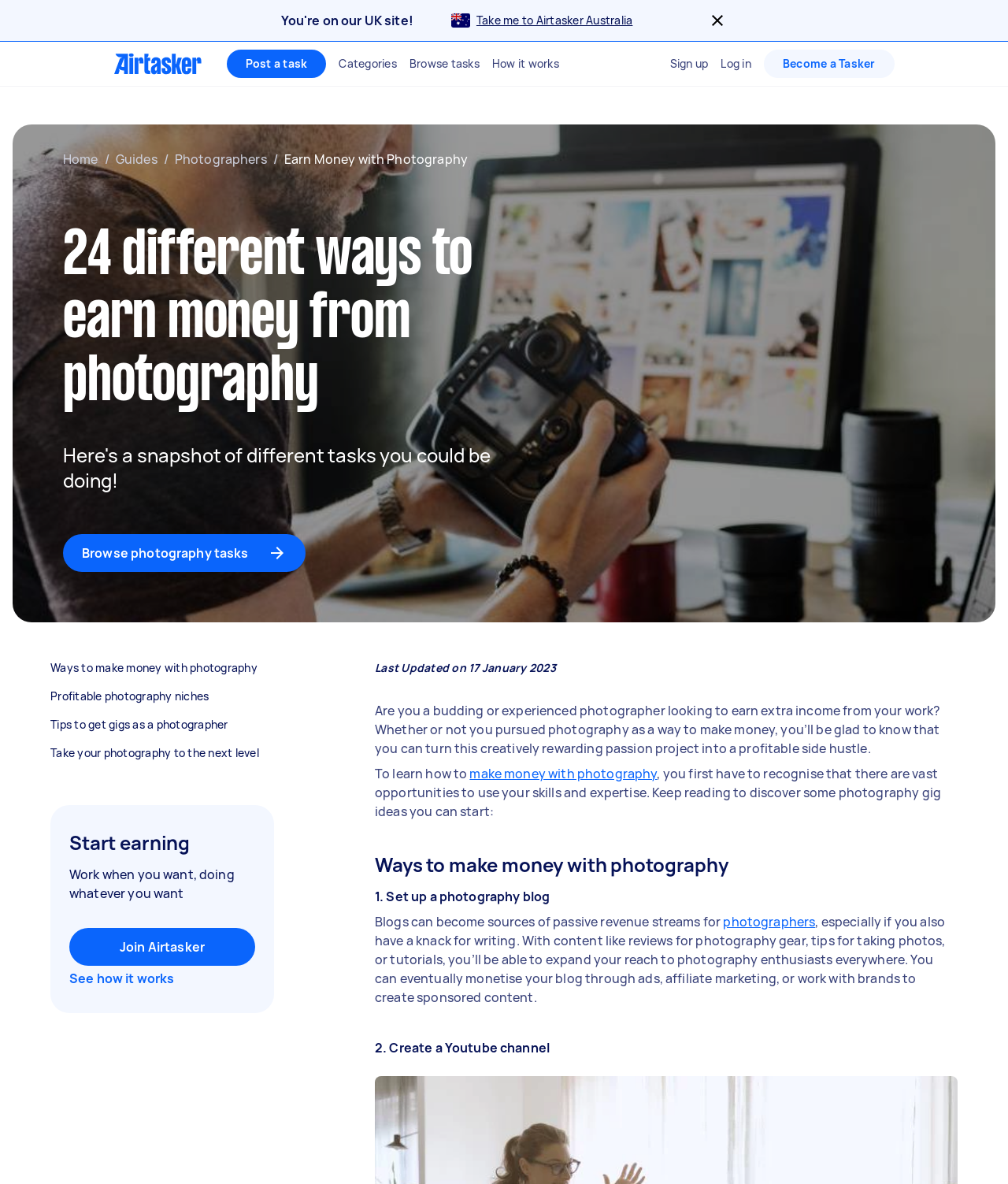Refer to the image and provide a thorough answer to this question:
What is the main topic of this webpage?

Based on the webpage content, it is clear that the main topic is photography, specifically how to make money from photography and turn it into a successful side gig.